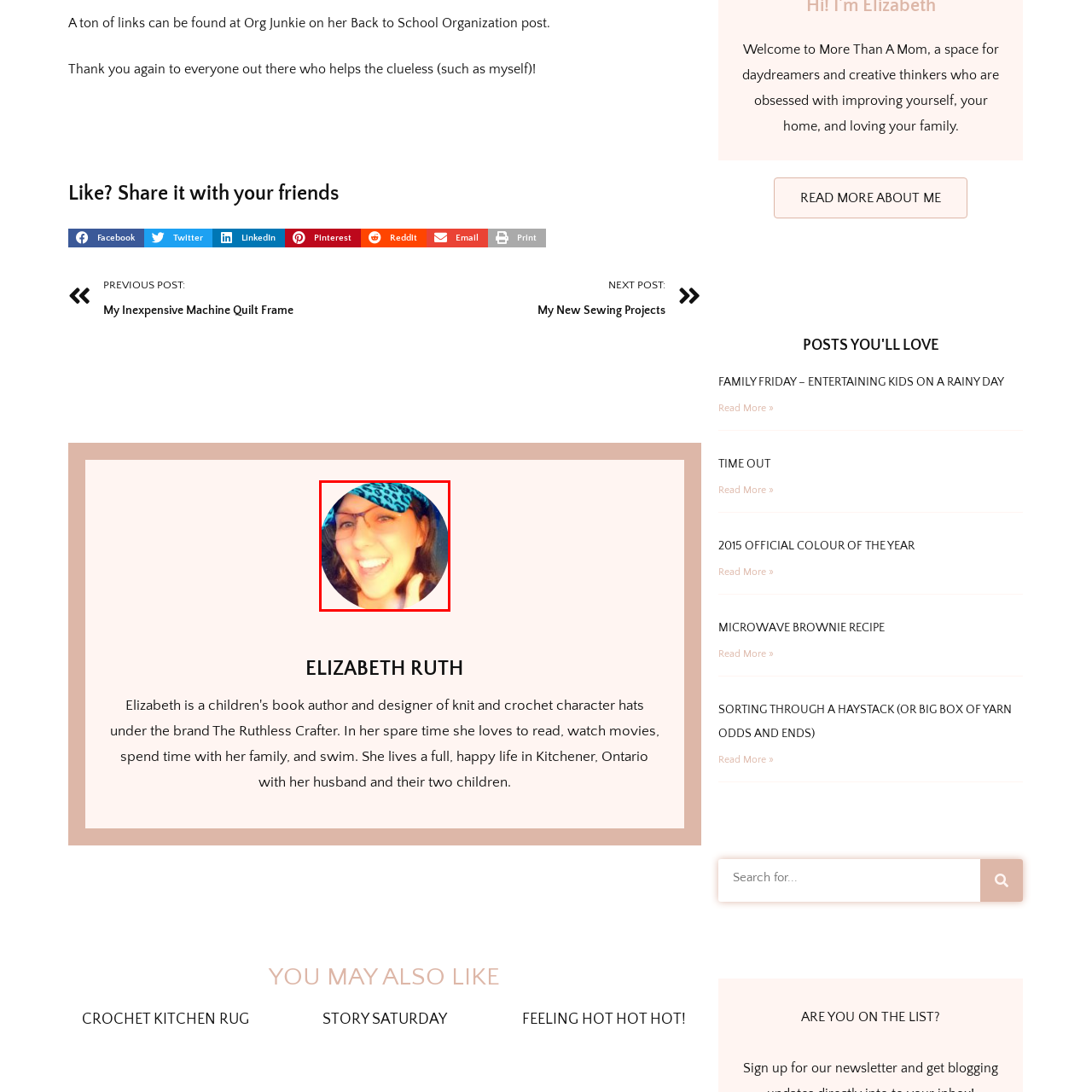What shape is the frame around the image? Observe the image within the red bounding box and give a one-word or short-phrase answer.

Round